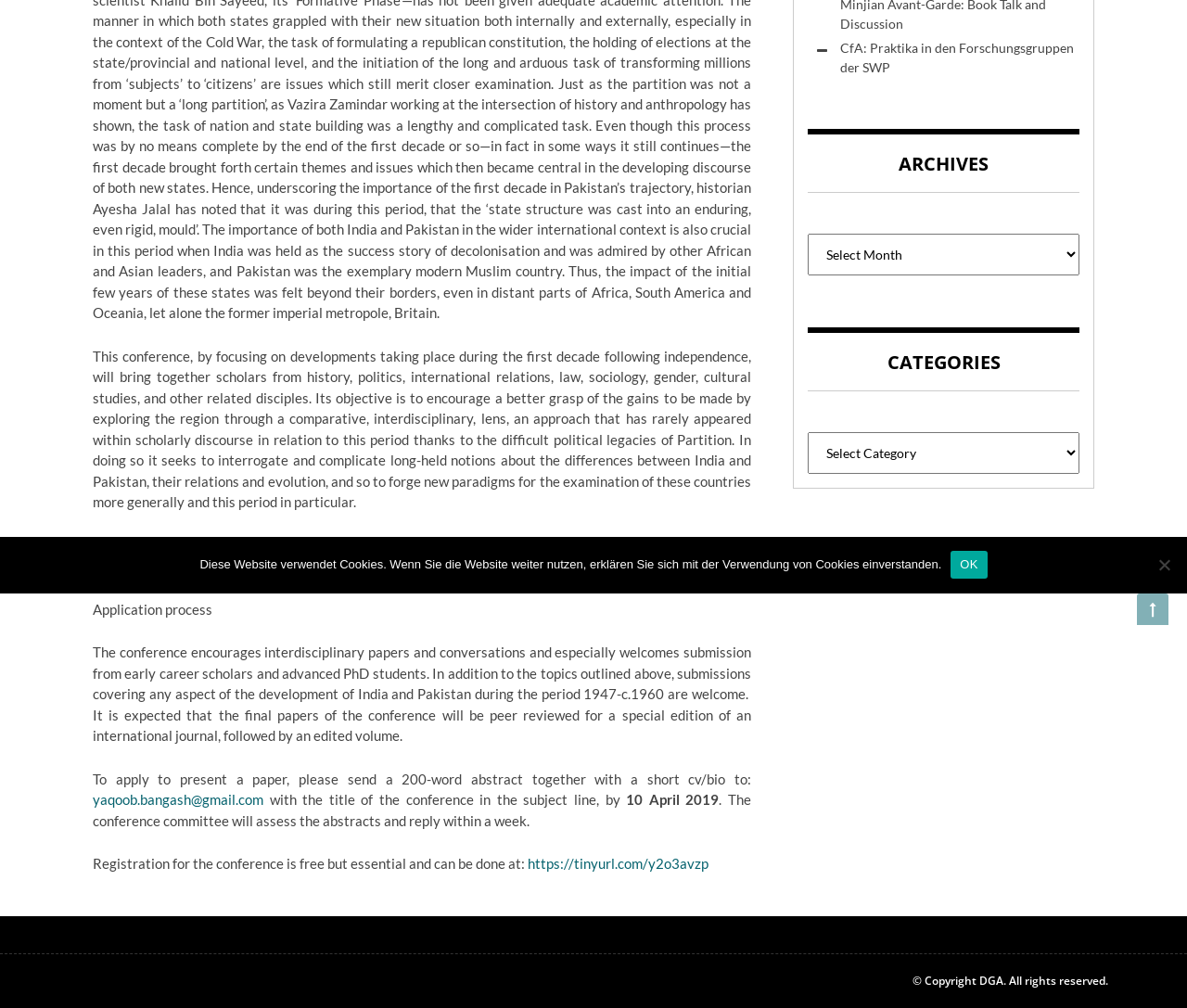Provide the bounding box coordinates in the format (top-left x, top-left y, bottom-right x, bottom-right y). All values are floating point numbers between 0 and 1. Determine the bounding box coordinate of the UI element described as: yaqoob.bangash@gmail.com

[0.078, 0.785, 0.222, 0.802]